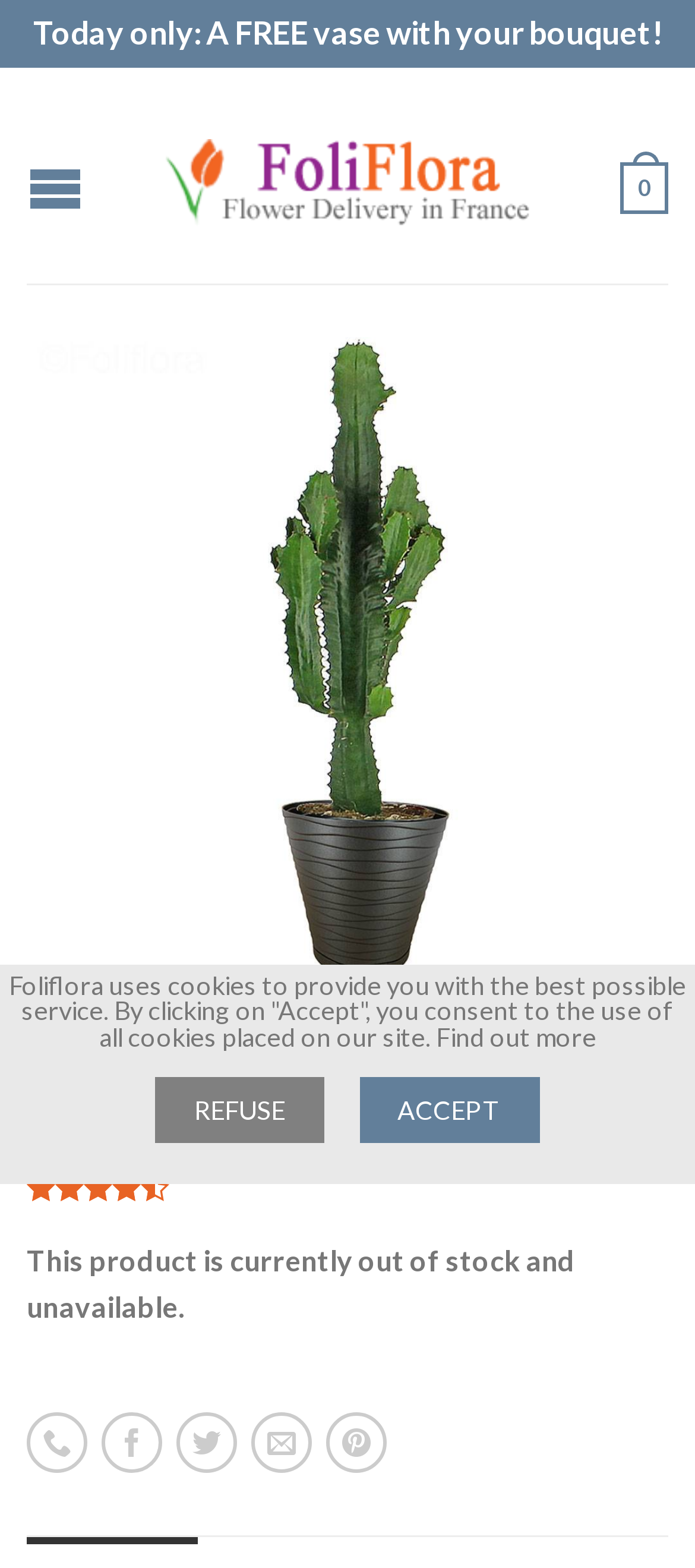Locate the bounding box coordinates of the item that should be clicked to fulfill the instruction: "follow the seventh link".

None